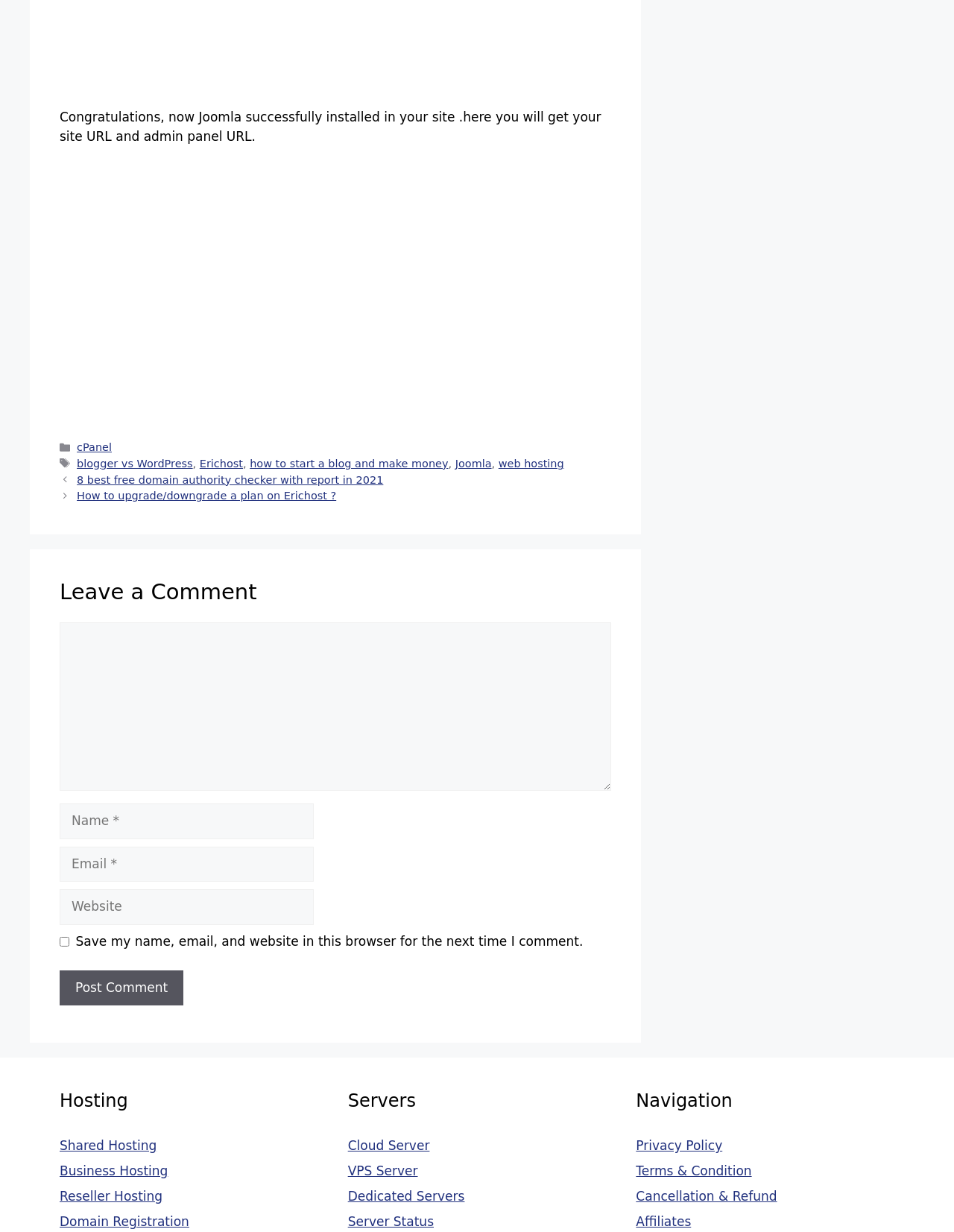Determine the bounding box coordinates for the UI element matching this description: "parent_node: Comment name="comment"".

[0.062, 0.505, 0.641, 0.642]